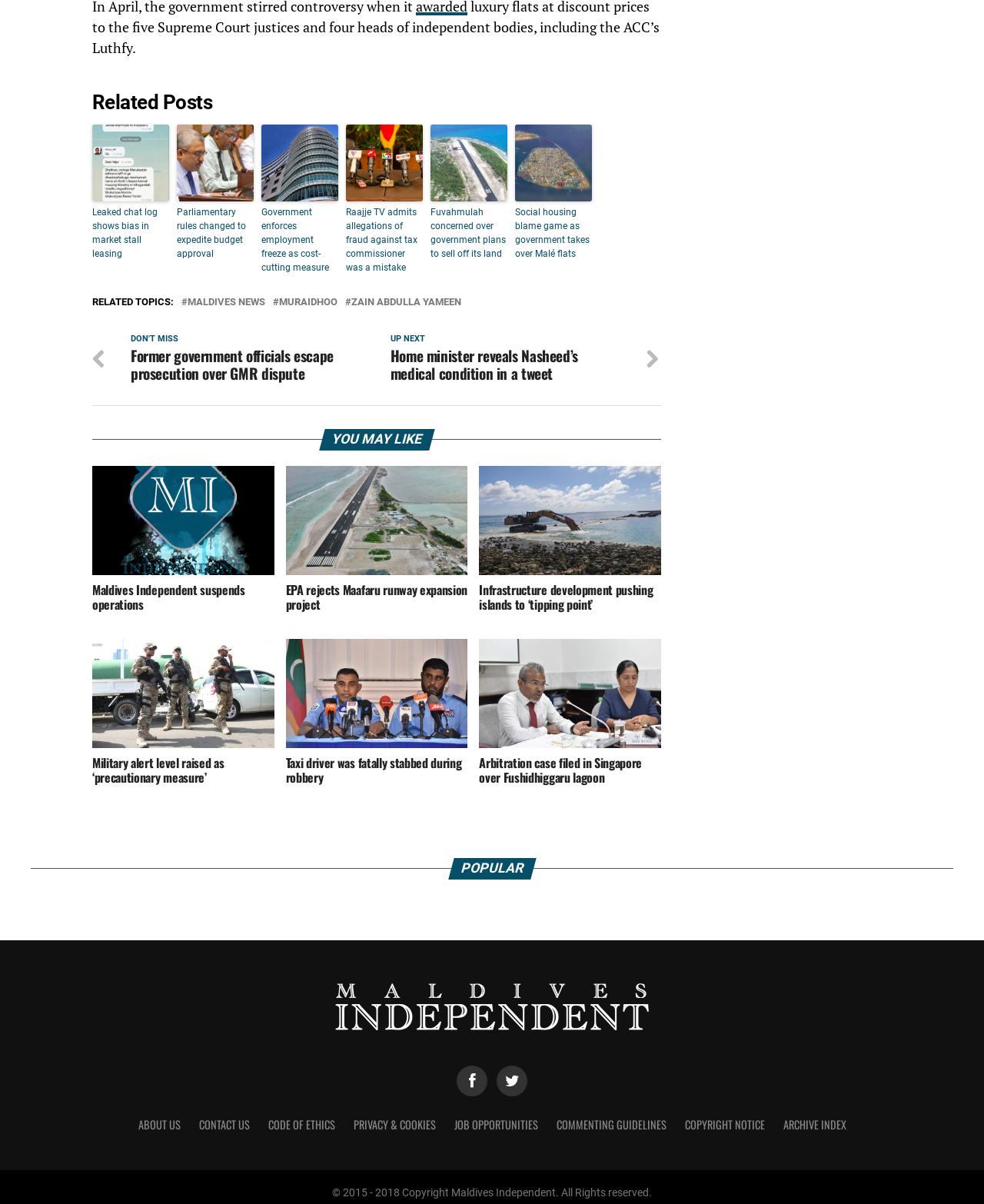Indicate the bounding box coordinates of the clickable region to achieve the following instruction: "Click on 'CONTACT US'."

[0.202, 0.927, 0.254, 0.941]